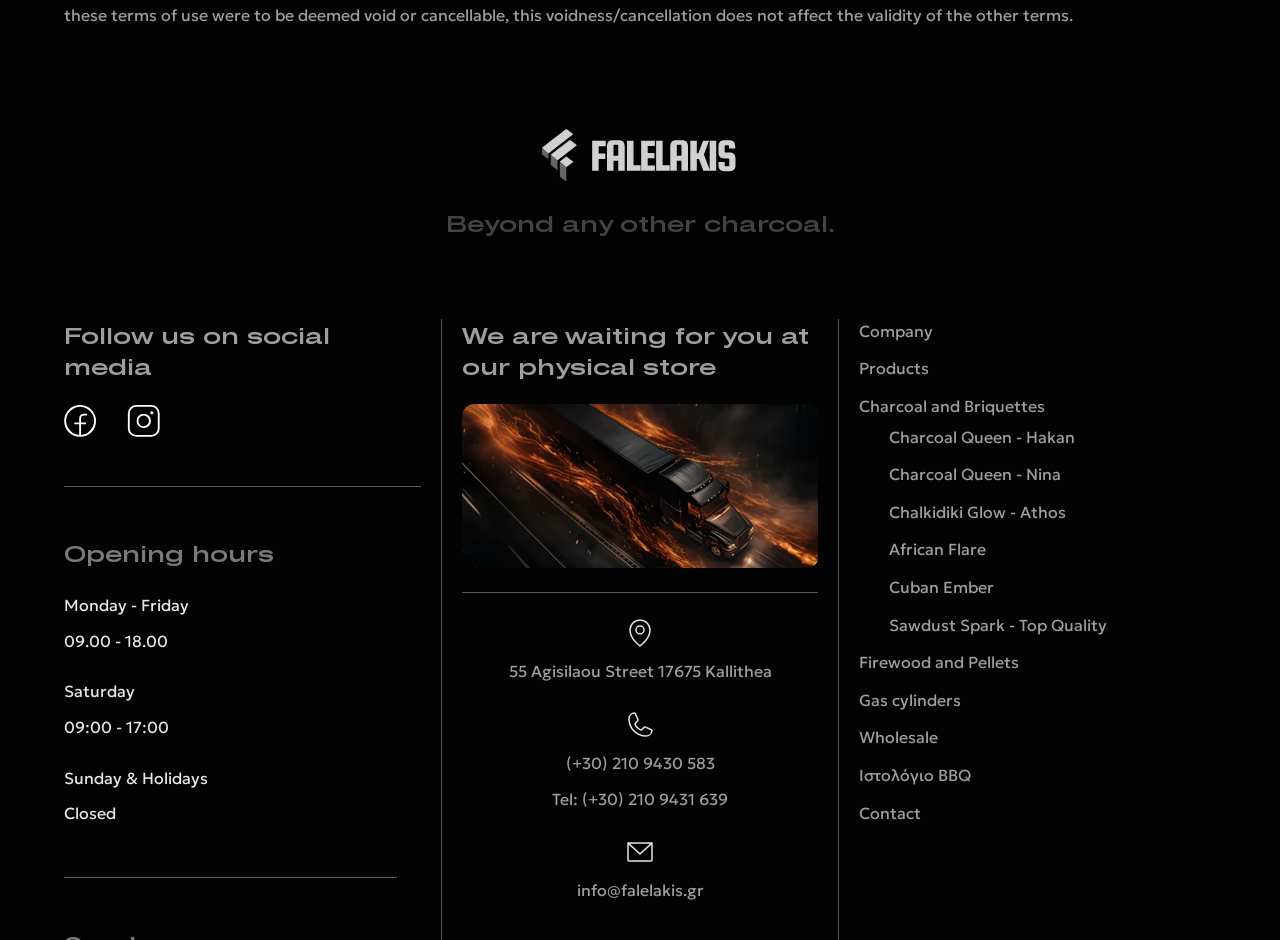Find the bounding box coordinates of the element you need to click on to perform this action: 'Contact us'. The coordinates should be represented by four float values between 0 and 1, in the format [left, top, right, bottom].

[0.671, 0.853, 0.72, 0.875]